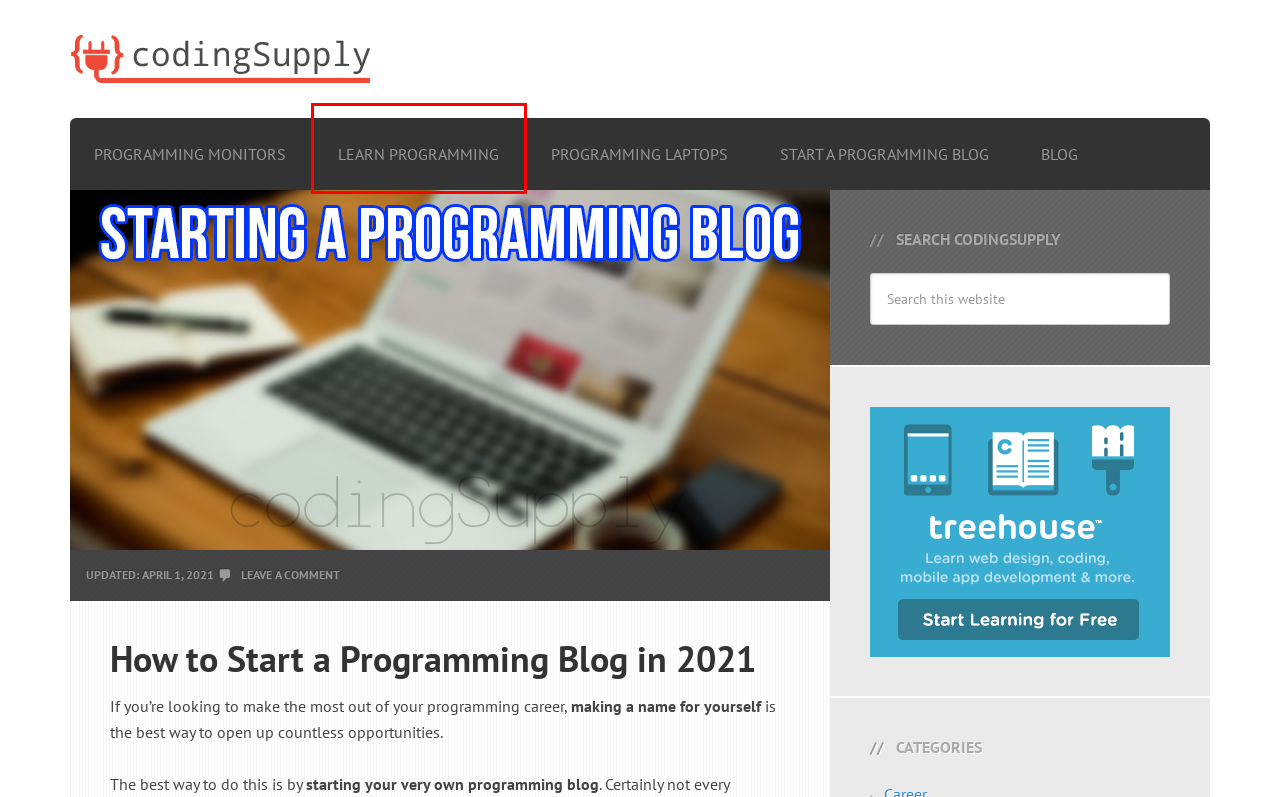A screenshot of a webpage is given, marked with a red bounding box around a UI element. Please select the most appropriate webpage description that fits the new page after clicking the highlighted element. Here are the candidates:
A. Coding Supply — Everything a Programmer Needs
B. Best Laptops for Programming in 2019 — Coding Supply
C. Students Archives — Coding Supply
D. Best Websites to Learn Programming in 2019 — Coding Supply
E. How to Start a Programming Blog in 2021 — Coding Supply
F. Scott Hanselman - Scott Hanselman's Blog
G. interviews Archives — Coding Supply
H. How to Prepare for a Programming Interview: A Complete Checklist — Coding Supply

D